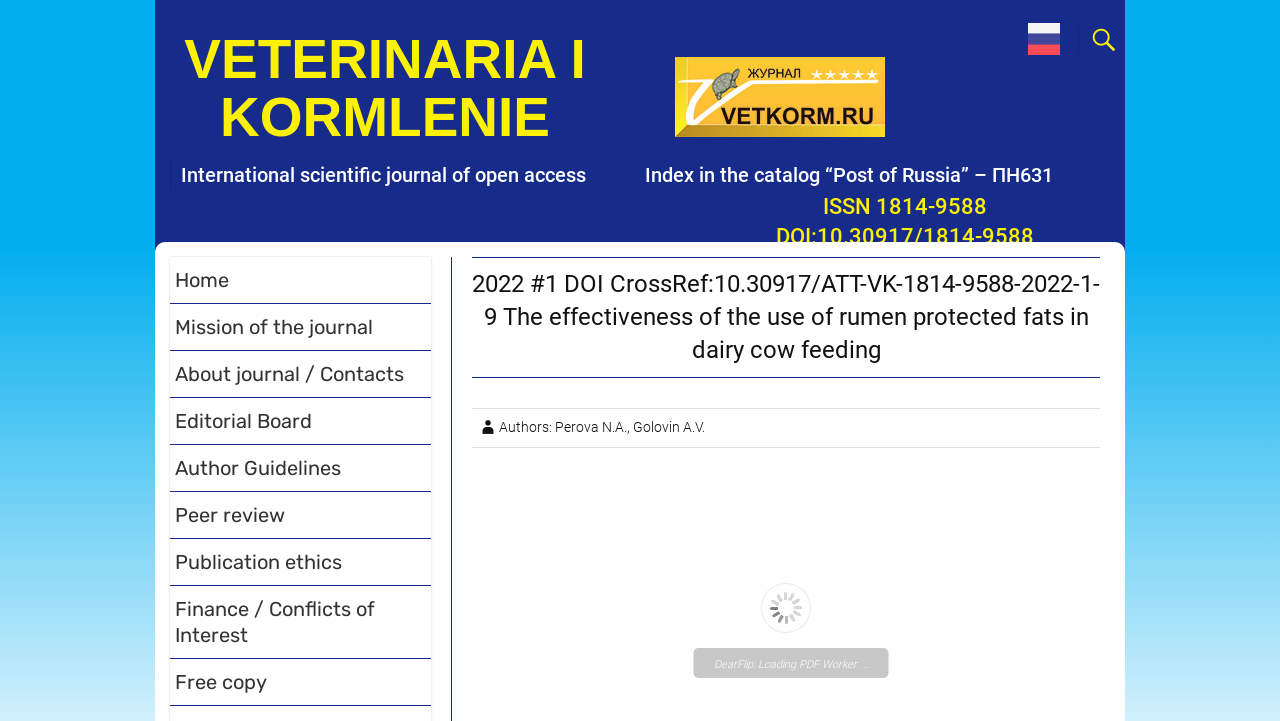Find and generate the main title of the webpage.

2022 #1 DOI CrossRef:10.30917/ATT-VK-1814-9588-2022-1-9 The effectiveness of the use of rumen protected fats in dairy cow feeding